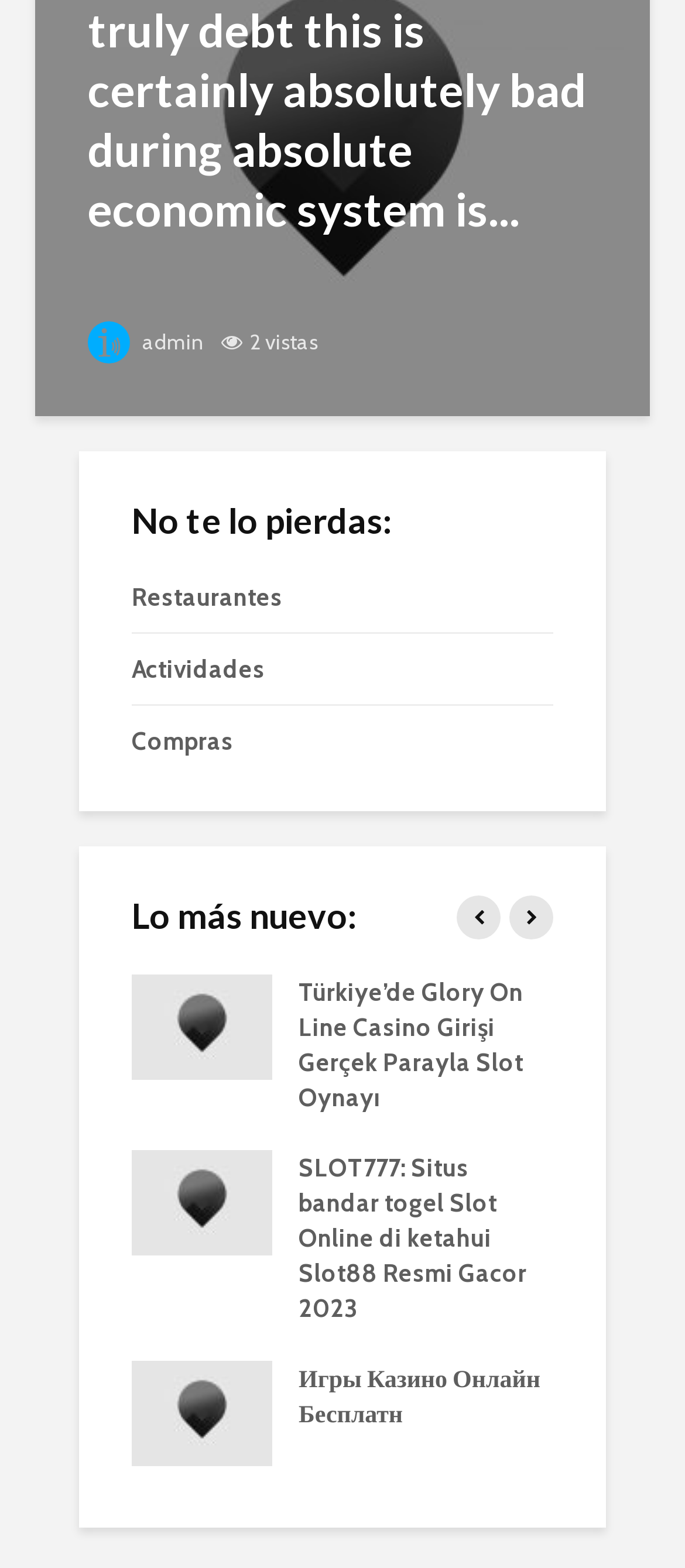How many links are under the 'Lo más nuevo:' heading? Refer to the image and provide a one-word or short phrase answer.

0